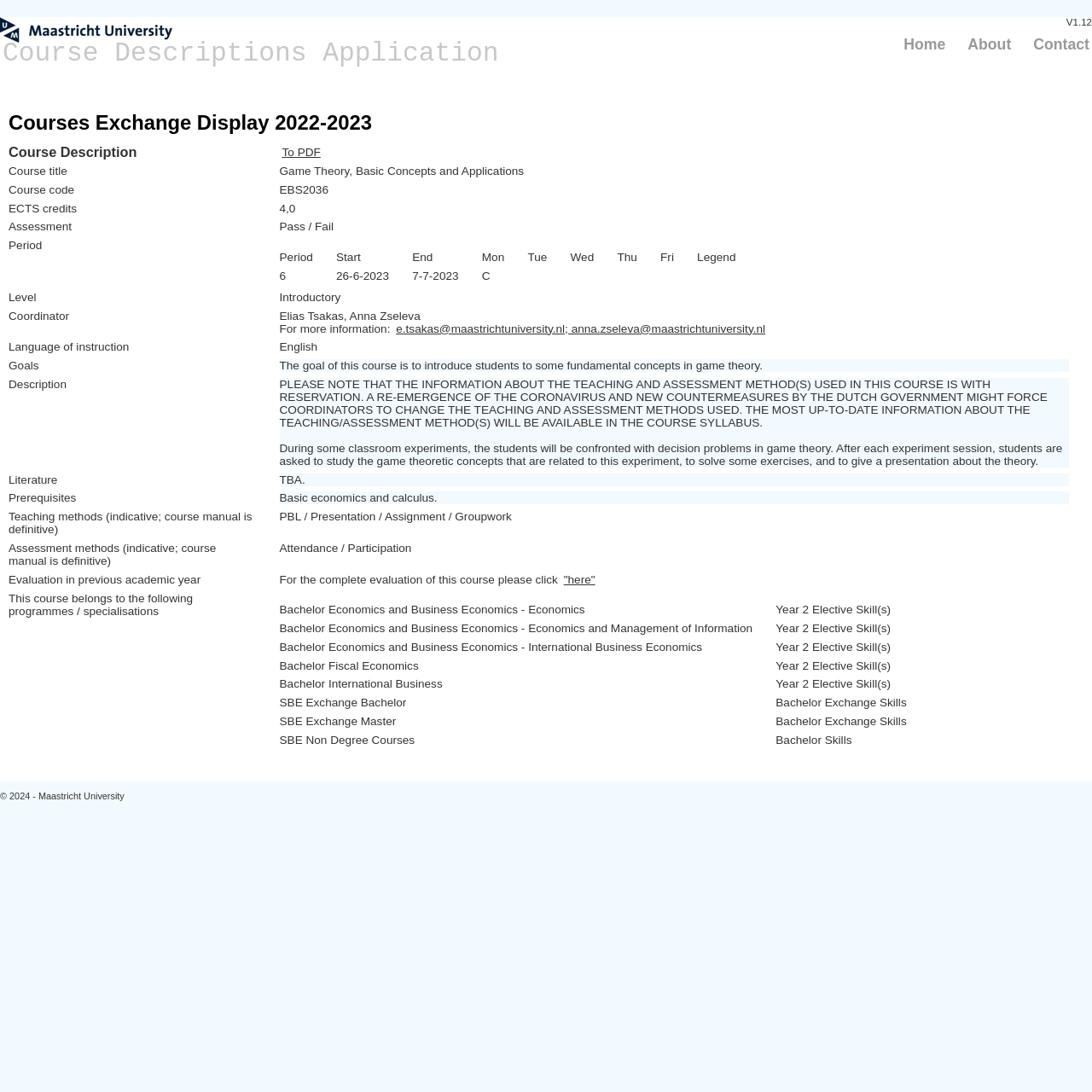What is the course title?
Please use the image to provide an in-depth answer to the question.

I found the course title by looking at the table with course information, where the 'Course title' column has the value 'Game Theory, Basic Concepts and Applications'.